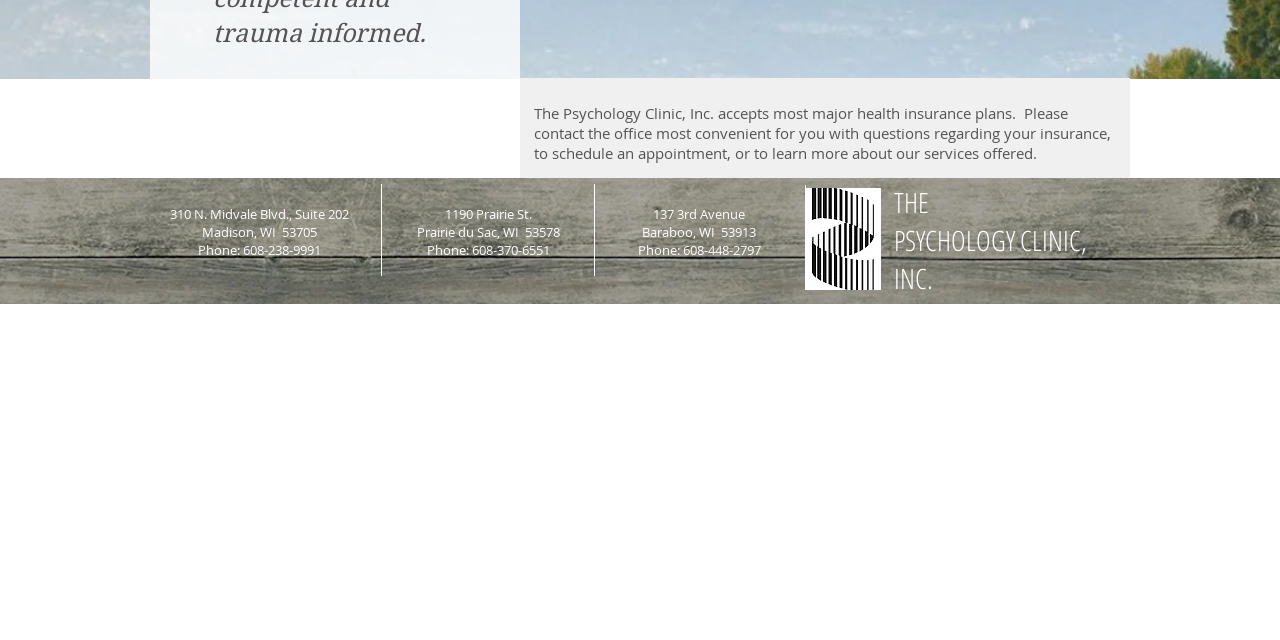Identify the bounding box of the HTML element described here: "THE". Provide the coordinates as four float numbers between 0 and 1: [left, top, right, bottom].

[0.698, 0.286, 0.726, 0.345]